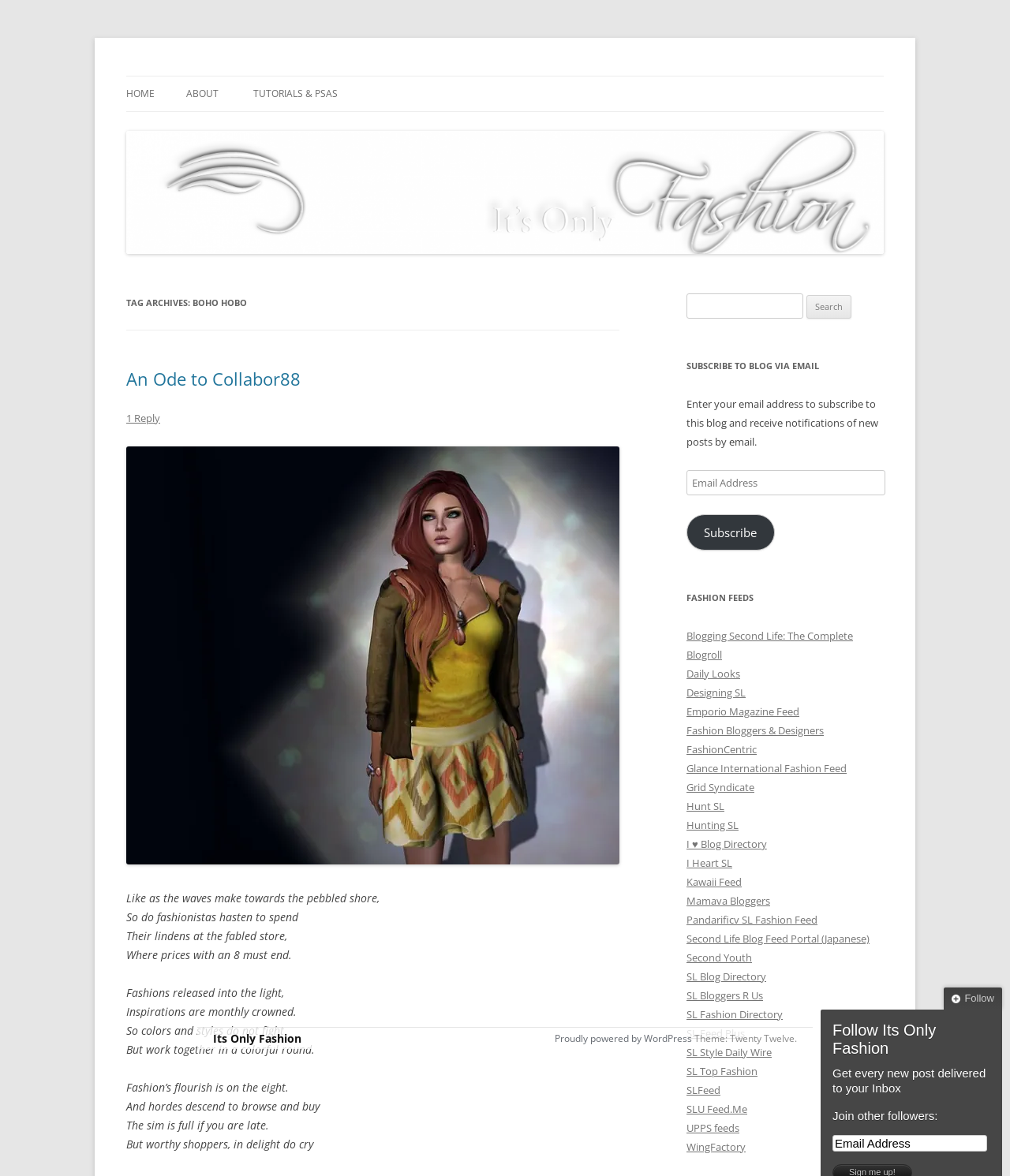Please identify the bounding box coordinates of the area I need to click to accomplish the following instruction: "Subscribe to the blog via email".

[0.68, 0.4, 0.876, 0.422]